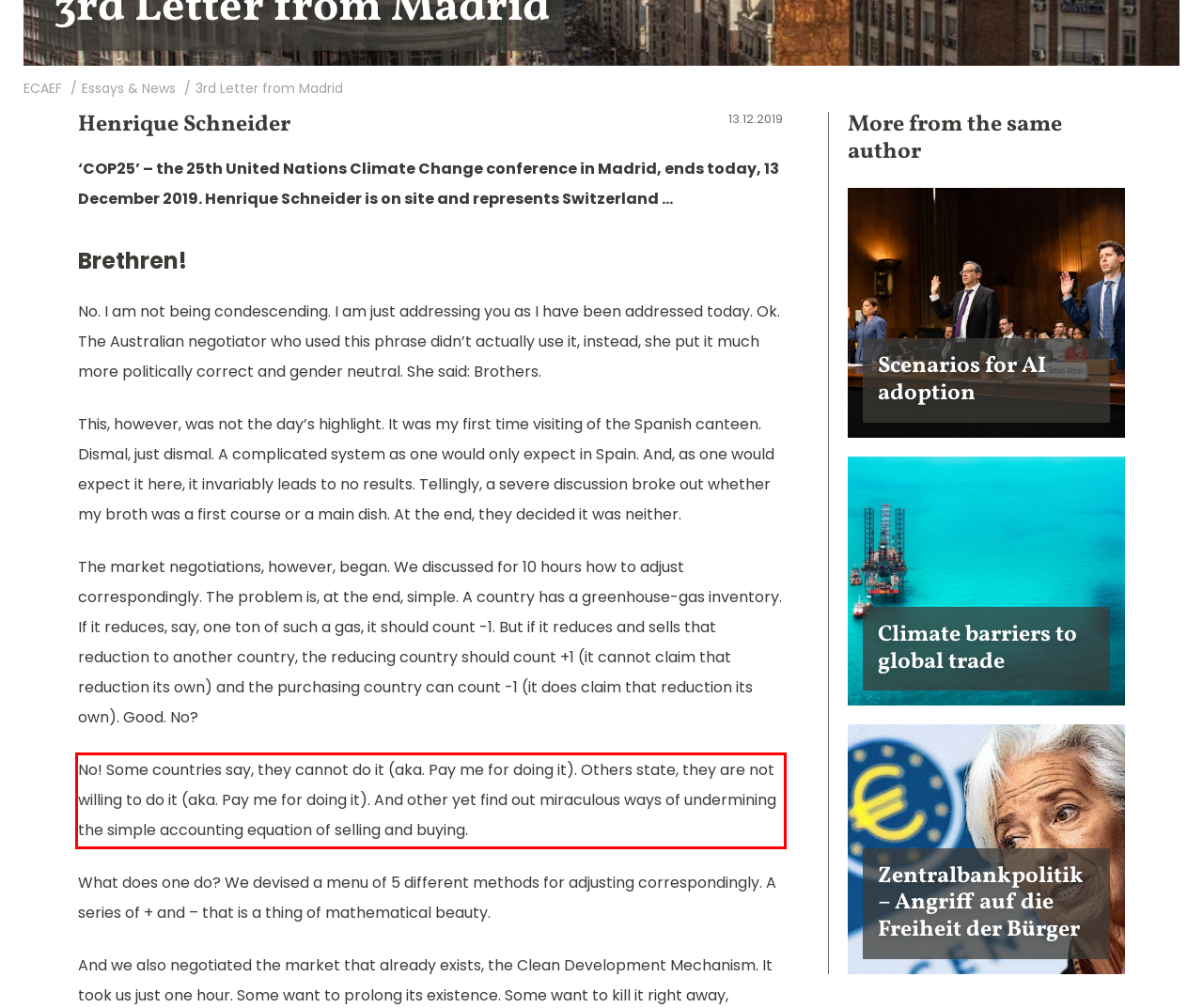Please examine the webpage screenshot containing a red bounding box and use OCR to recognize and output the text inside the red bounding box.

No! Some countries say, they cannot do it (aka. Pay me for doing it). Others state, they are not willing to do it (aka. Pay me for doing it). And other yet find out miraculous ways of undermining the simple accounting equation of selling and buying.